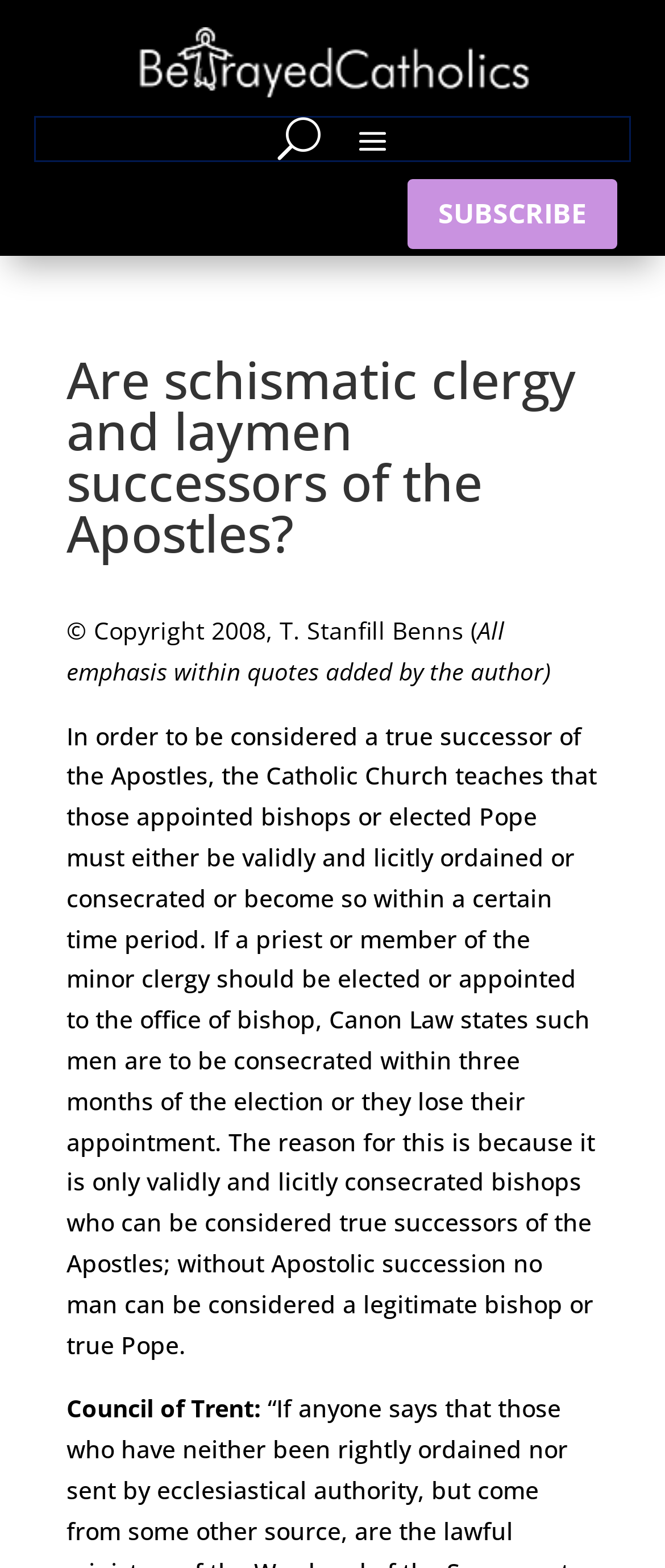What is the purpose of Apostolic succession?
Based on the image content, provide your answer in one word or a short phrase.

to be considered a legitimate bishop or true Pope